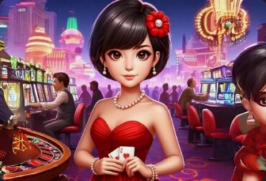Please give a succinct answer using a single word or phrase:
What is the dominant color of the character's gown?

red